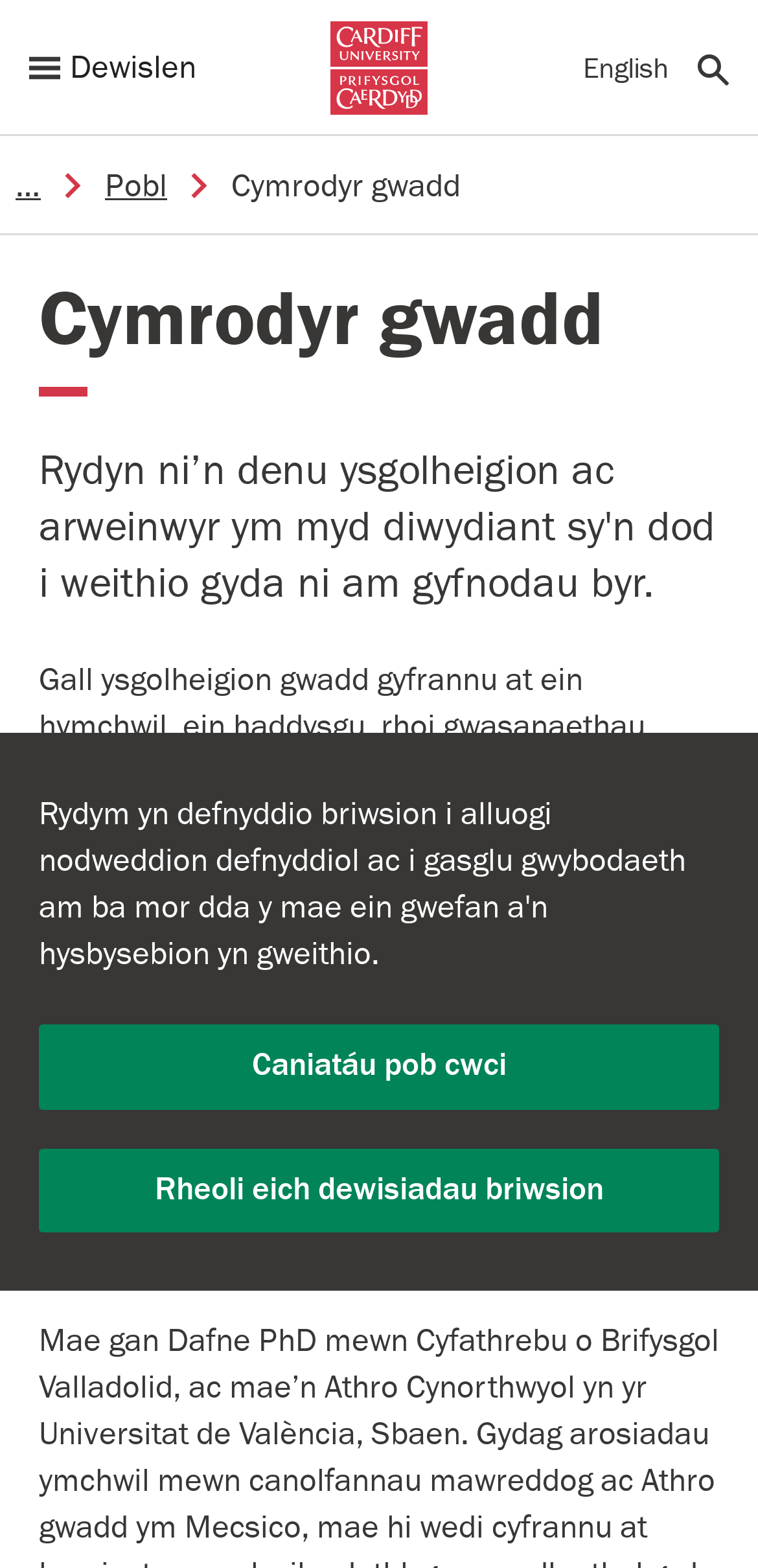What is the function of the 'Search' button?
Kindly offer a detailed explanation using the data available in the image.

I found the answer by looking at the navigation section of the webpage, where I saw a link with an image of a magnifying glass and the text 'Search'. This suggests that the button is used to search the website.